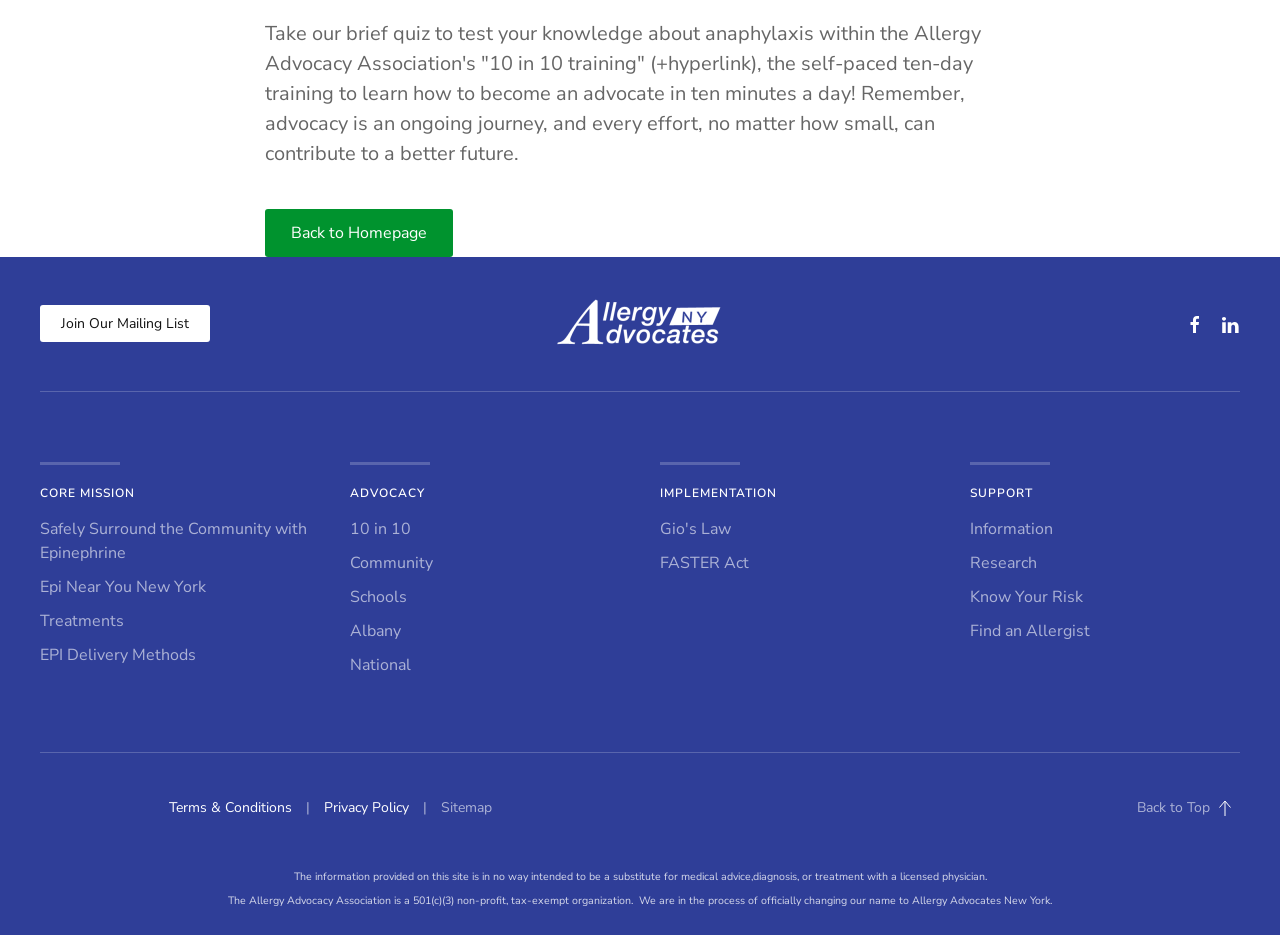Identify the coordinates of the bounding box for the element described below: "National". Return the coordinates as four float numbers between 0 and 1: [left, top, right, bottom].

[0.273, 0.693, 0.484, 0.729]